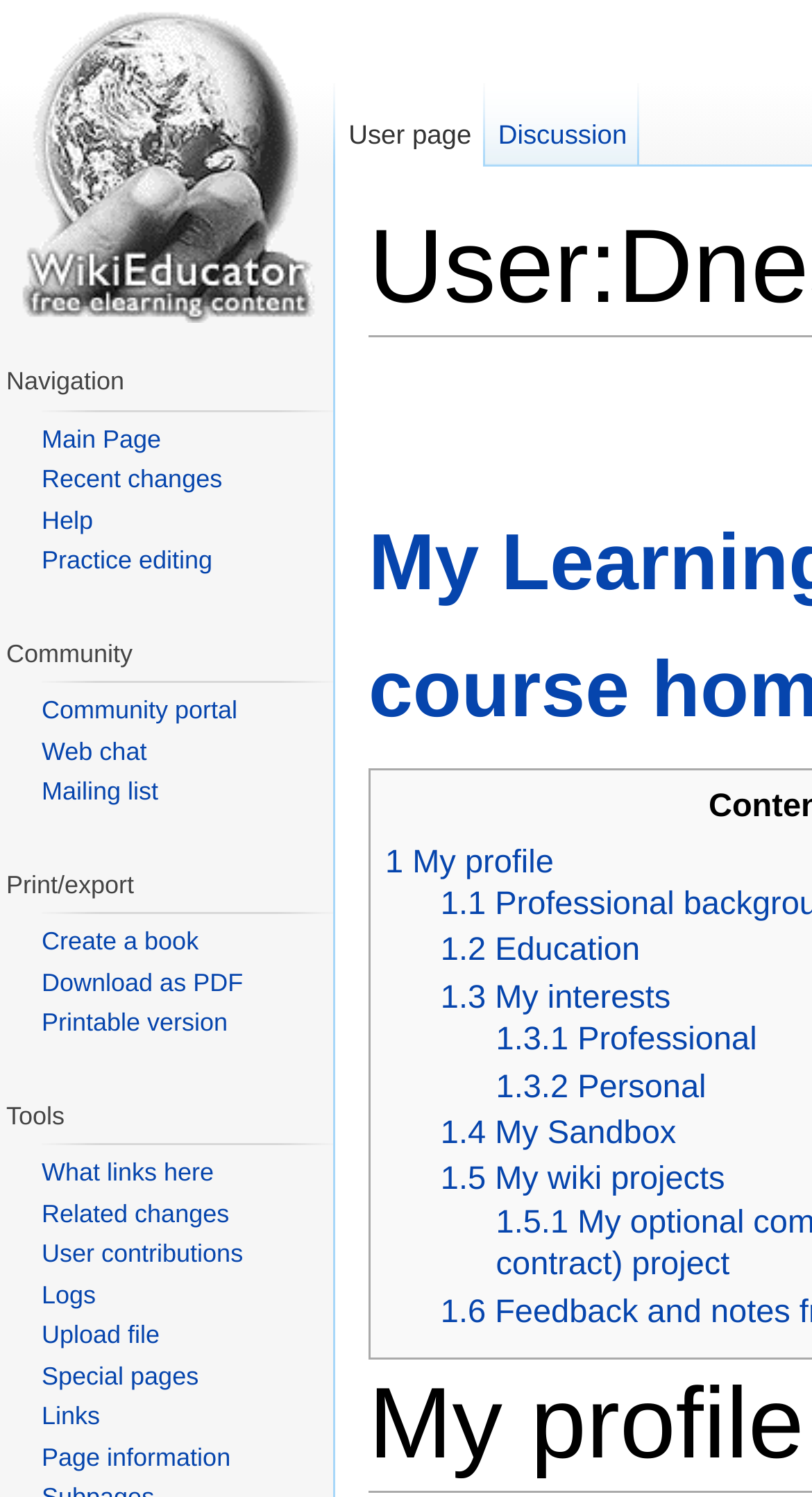Locate the bounding box coordinates of the UI element described by: "Upload file". Provide the coordinates as four float numbers between 0 and 1, formatted as [left, top, right, bottom].

[0.051, 0.882, 0.197, 0.902]